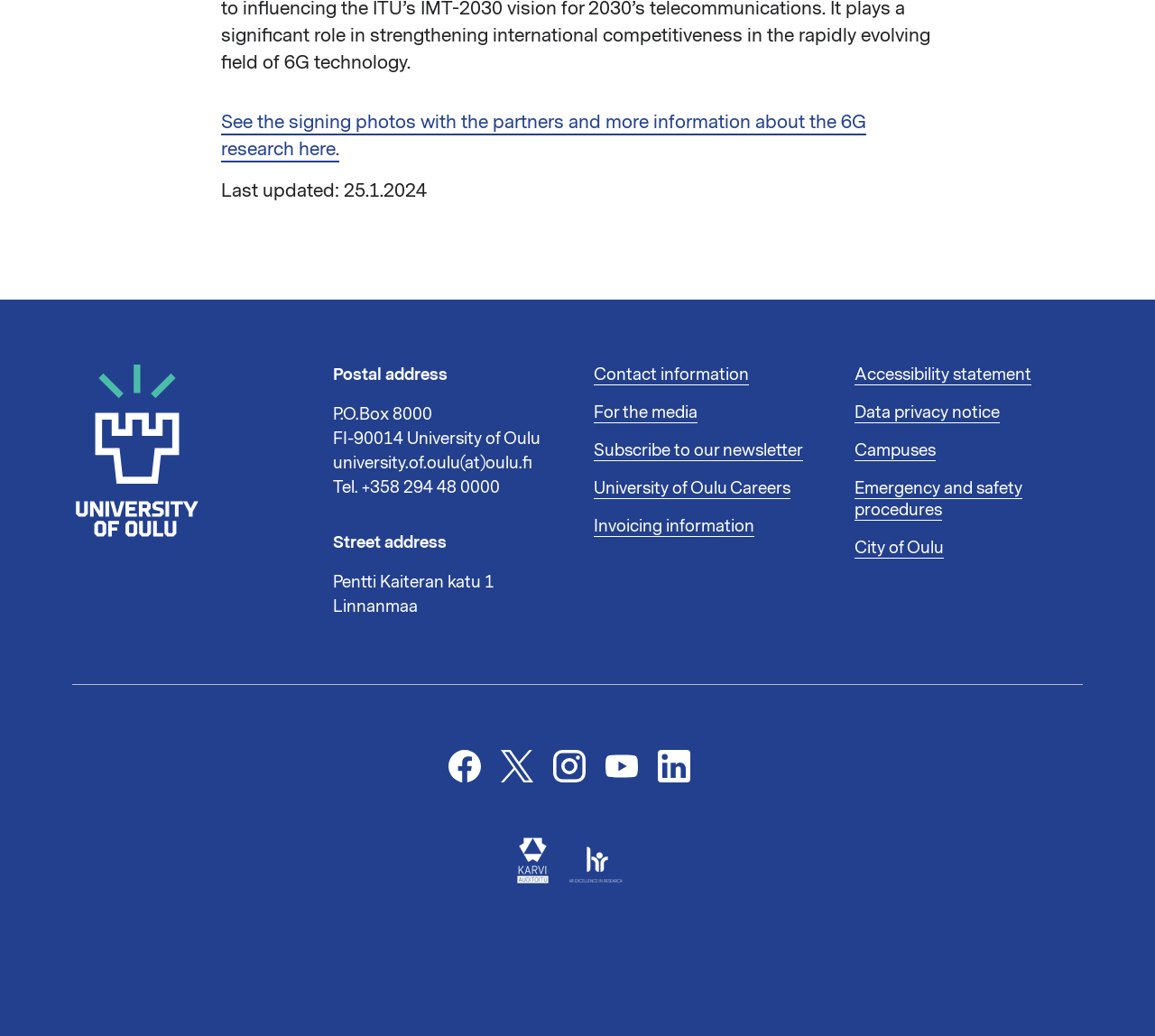Show me the bounding box coordinates of the clickable region to achieve the task as per the instruction: "Get contact information".

[0.514, 0.35, 0.648, 0.373]